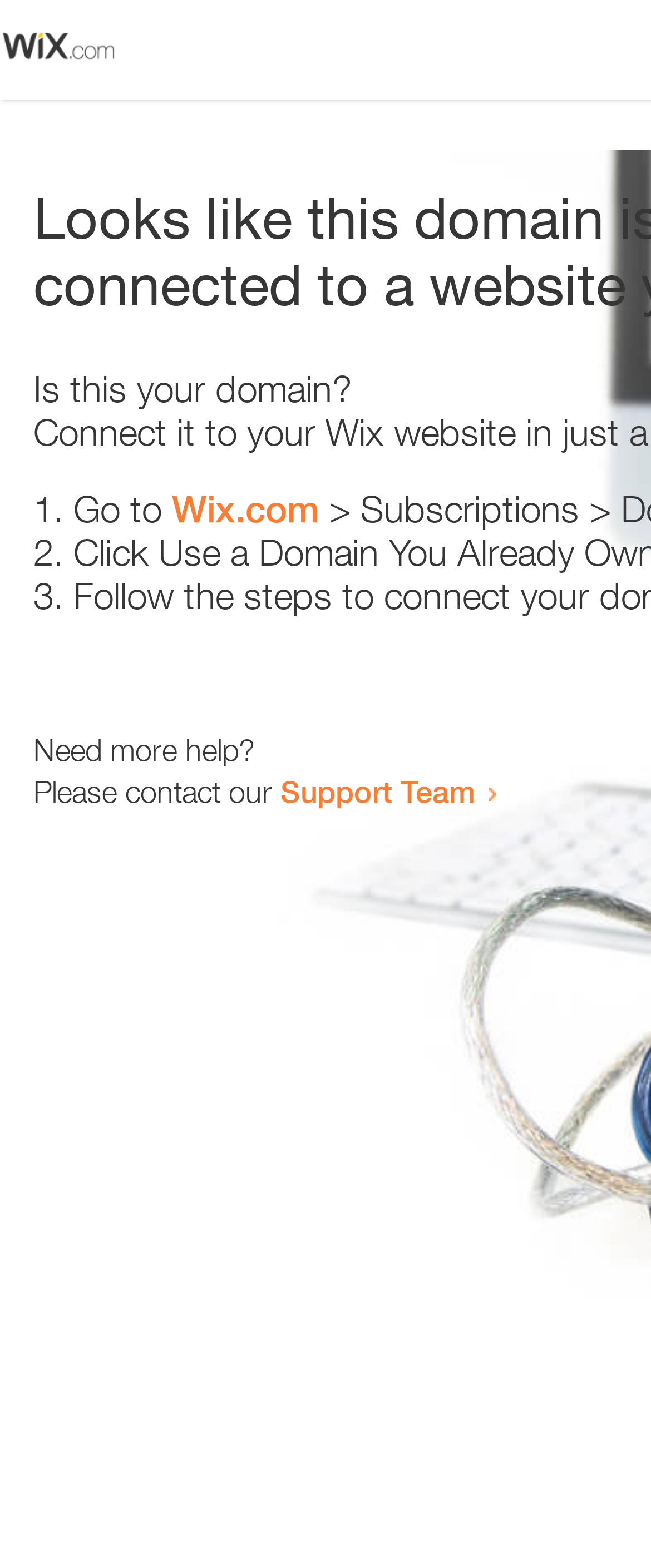Generate a detailed explanation of the webpage's features and information.

The webpage appears to be an error page, with a small image at the top left corner. Below the image, there is a heading that reads "Is this your domain?" centered on the page. 

Underneath the heading, there is a numbered list with three items. The first item starts with "1." and is followed by the text "Go to" and a link to "Wix.com". The second item starts with "2." and the third item starts with "3.", but their contents are not specified. 

At the bottom of the page, there is a section that provides additional help options. It starts with the text "Need more help?" and is followed by a sentence that reads "Please contact our". This sentence is completed with a link to the "Support Team".